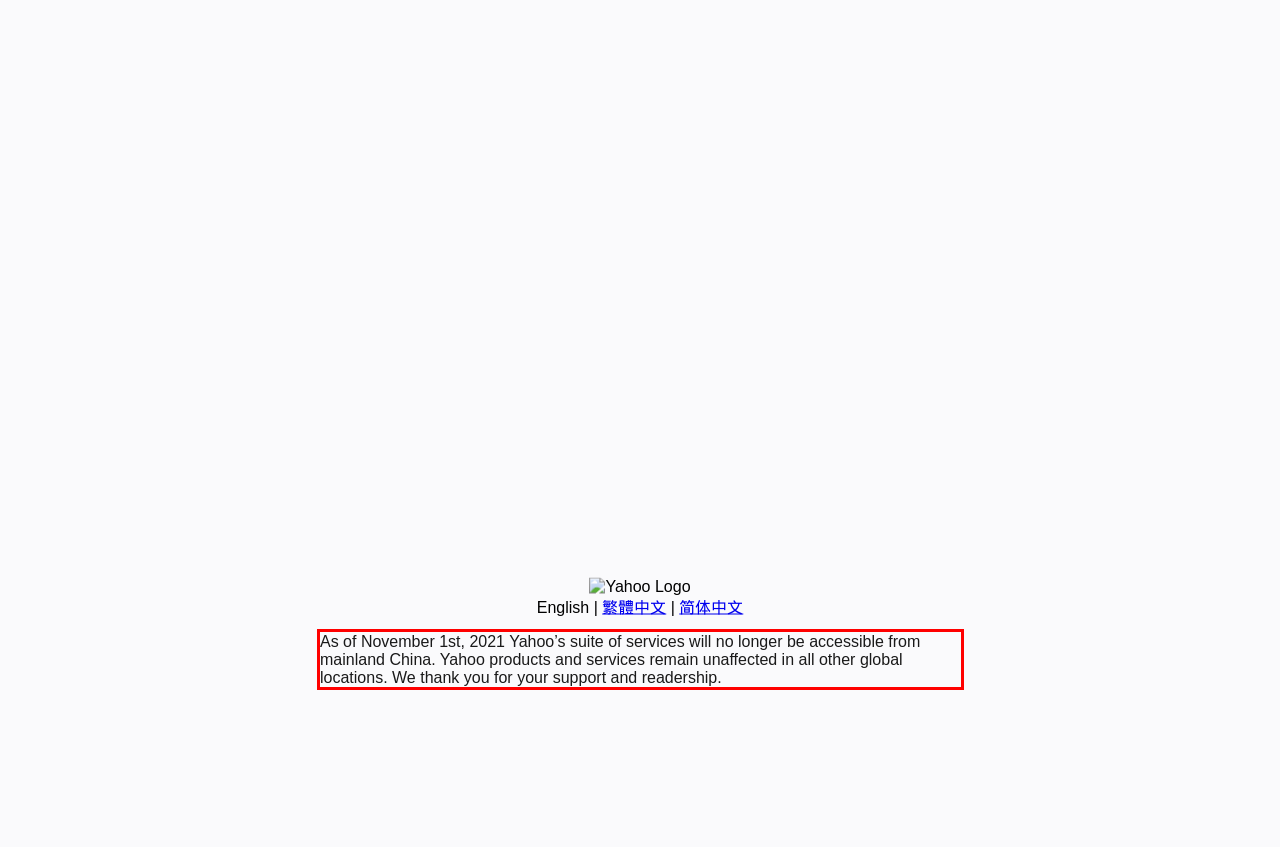The screenshot provided shows a webpage with a red bounding box. Apply OCR to the text within this red bounding box and provide the extracted content.

As of November 1st, 2021 Yahoo’s suite of services will no longer be accessible from mainland China. Yahoo products and services remain unaffected in all other global locations. We thank you for your support and readership.